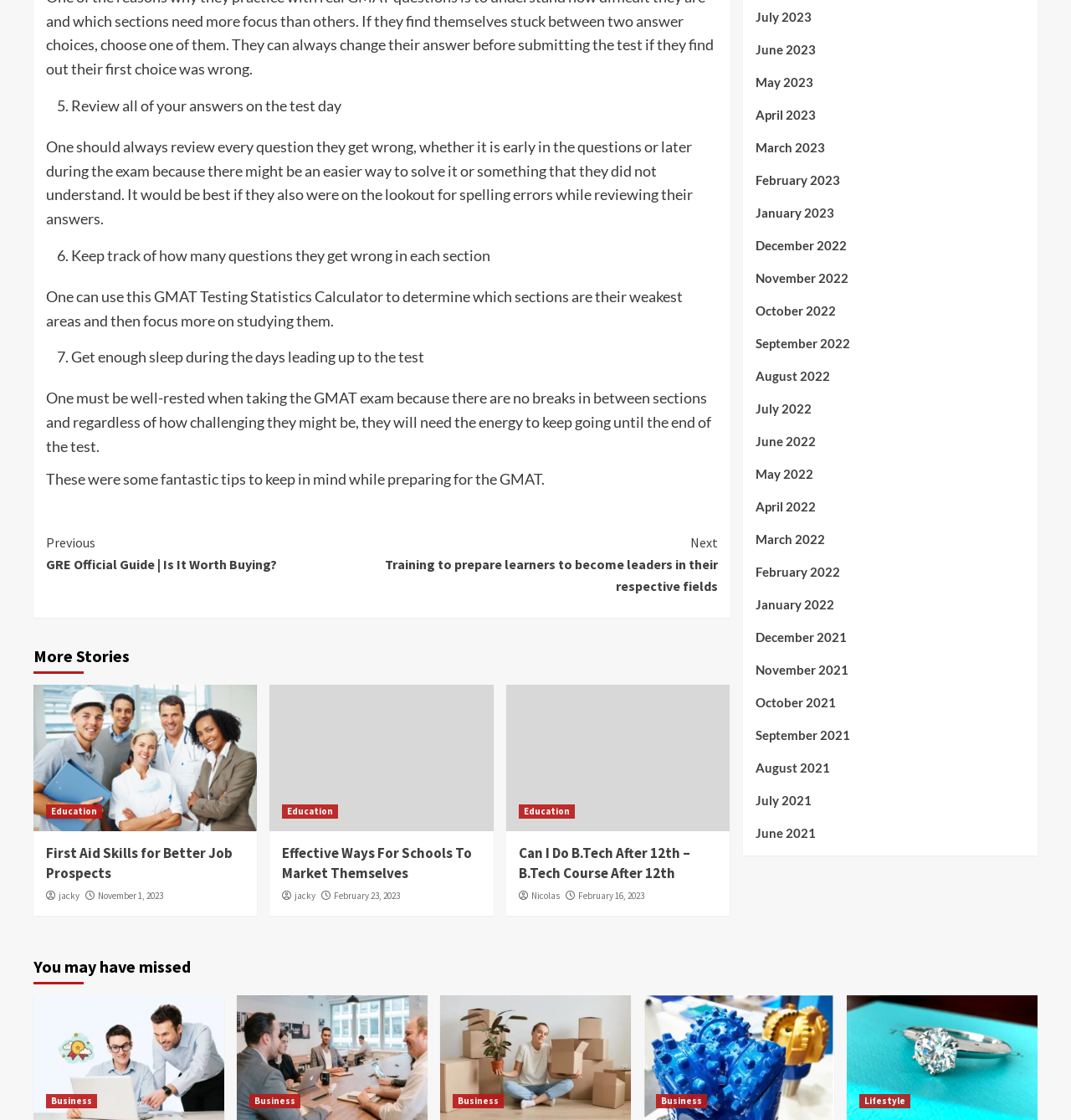Examine the image carefully and respond to the question with a detailed answer: 
How many sections are mentioned in the article?

The article mentions reviewing answers in each section, and later provides a link to a GMAT Testing Statistics Calculator to determine which sections are the weakest areas, implying that there are at least three sections to the exam.